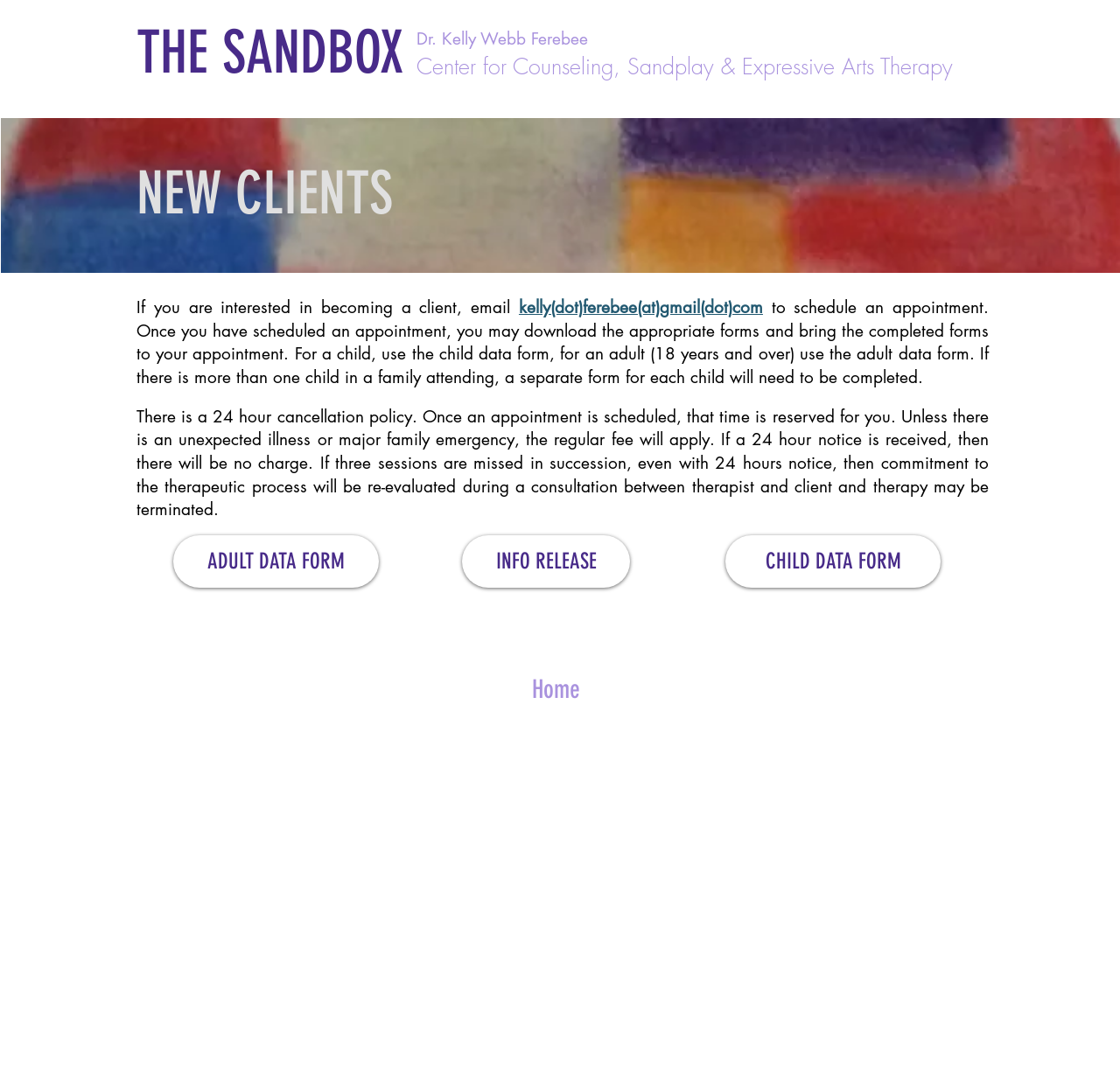Respond to the question with just a single word or phrase: 
What is the name of the therapist?

Dr. Kelly Webb Ferebee